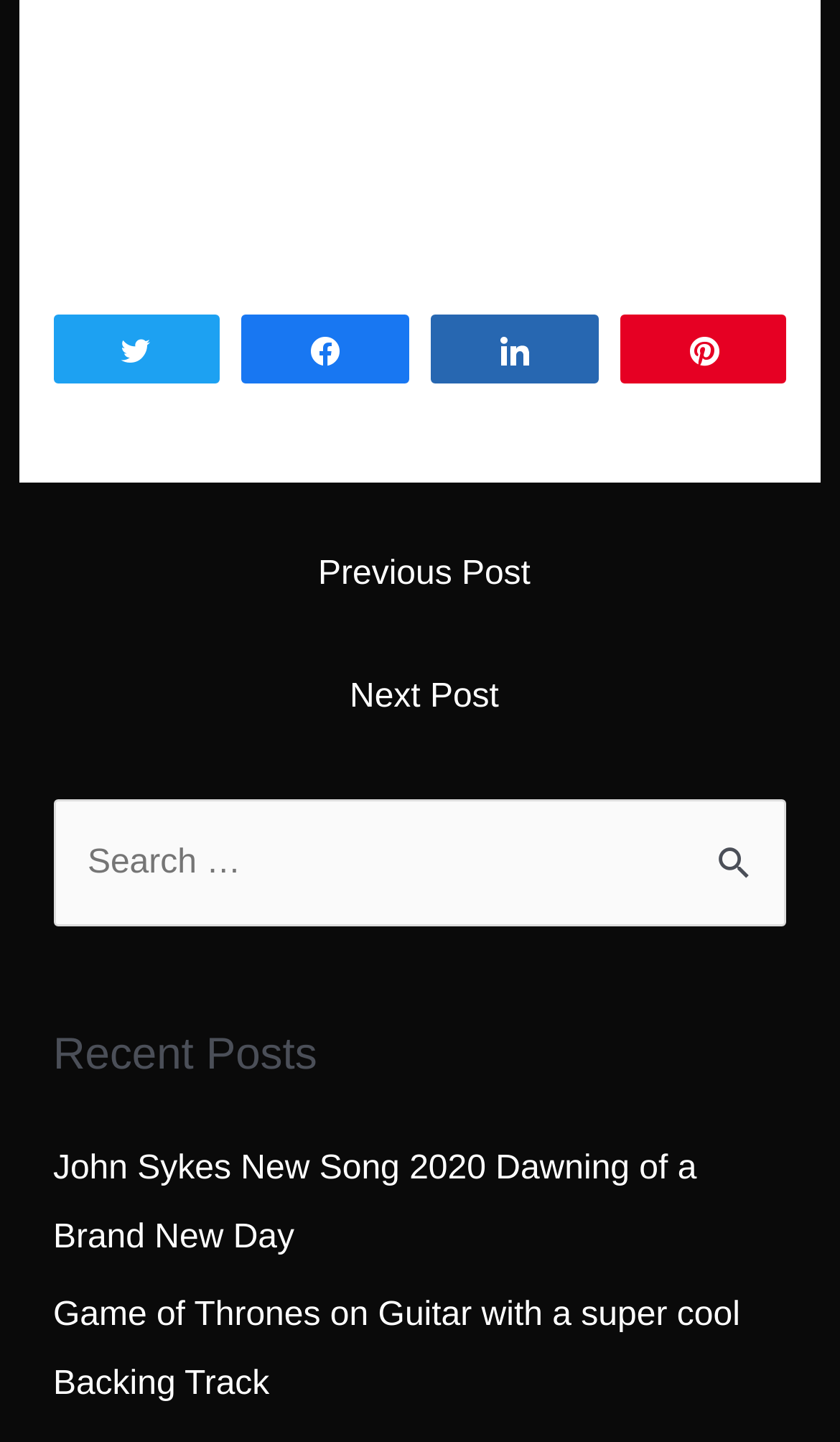What is the purpose of the top links?
Based on the screenshot, give a detailed explanation to answer the question.

The top links, including 'N Tweet', 'k Share', 's Share', and 'A Pin', are likely social media sharing buttons, allowing users to share the content of the webpage on various platforms.